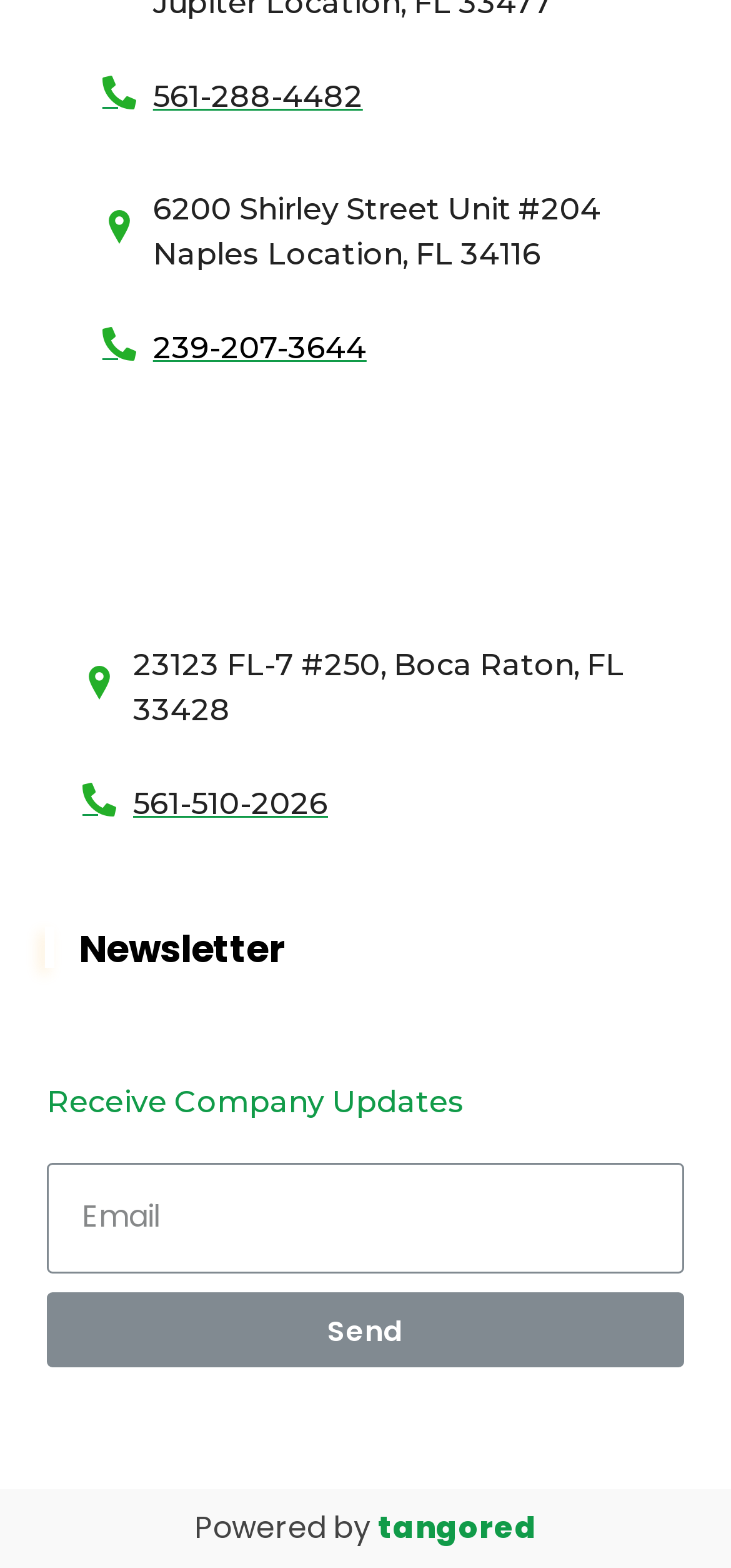How many phone numbers are listed on the webpage?
Provide a concise answer using a single word or phrase based on the image.

3